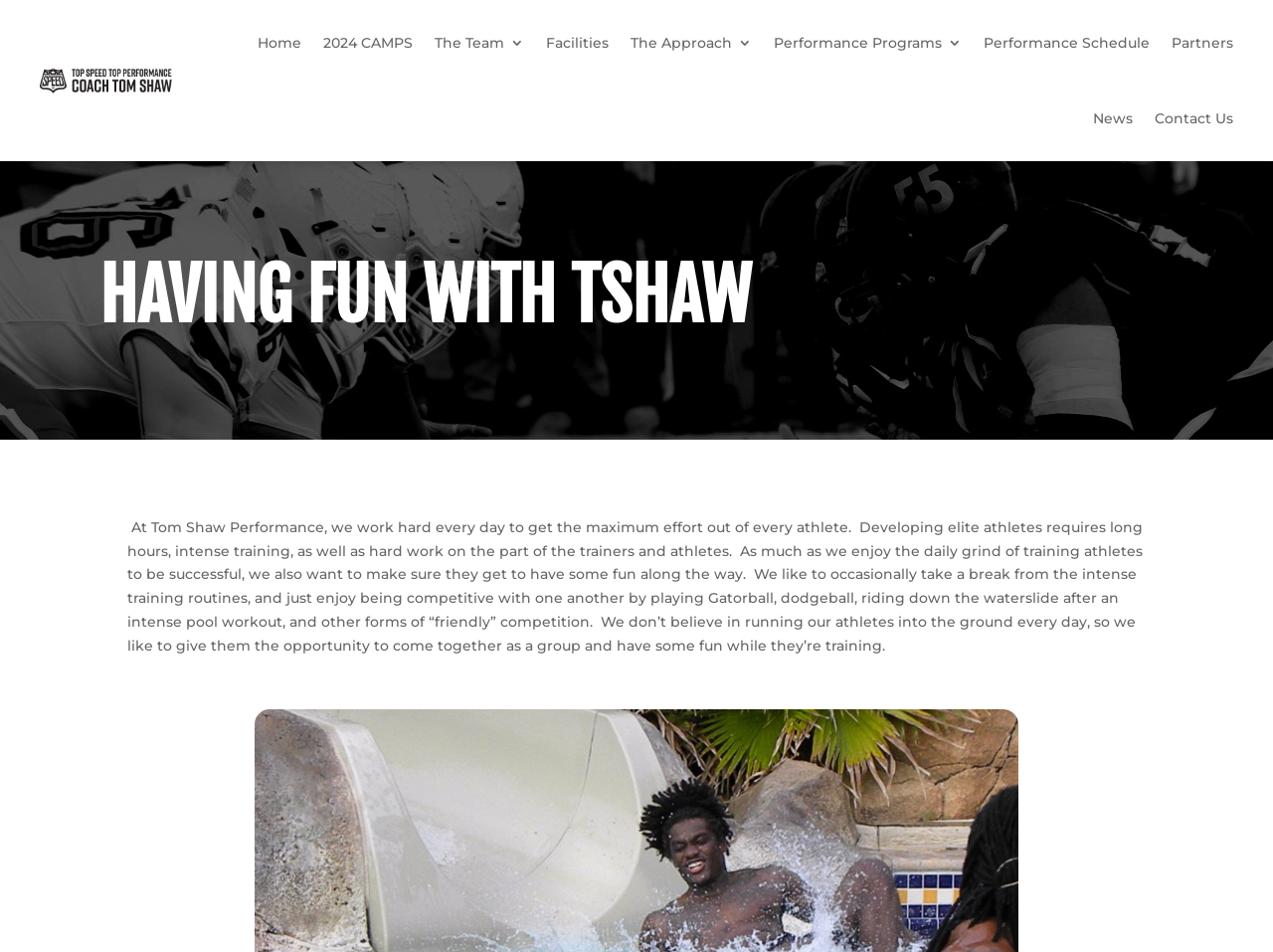Can you locate the main headline on this webpage and provide its text content?

HAVING FUN WITH TSHAW